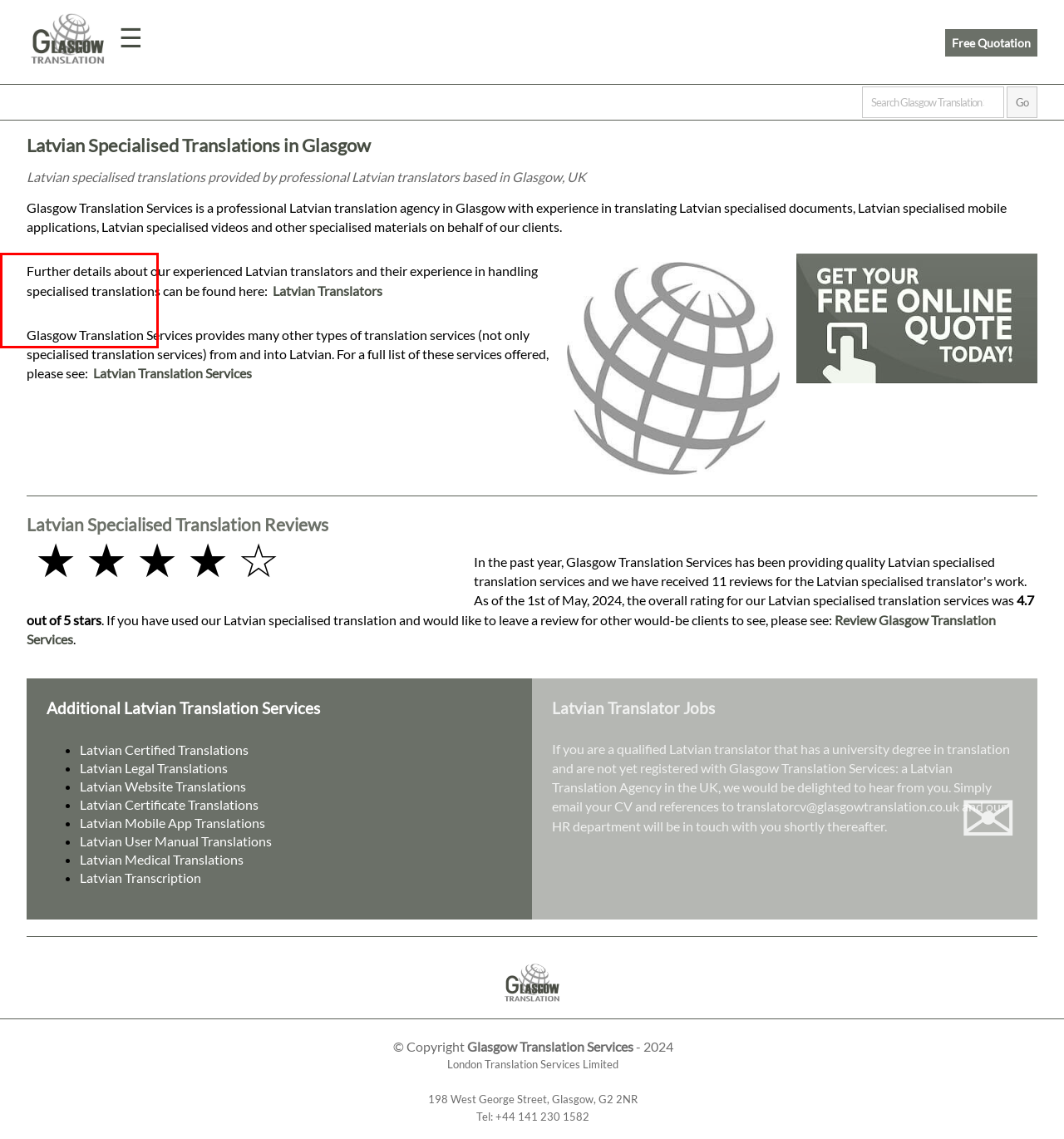With the provided webpage screenshot containing a red bounding box around a UI element, determine which description best matches the new webpage that appears after clicking the selected element. The choices are:
A. Latvian Translation Agency | Glasgow Translation Services
B. Glasgow Translation Services | Translation Languages Offered
C. Latvian Mobile App Translations | Glasgow Translation Services
D. Latvian Certified Translations | Glasgow Translation Services
E. Glasgow Translation Services | Sworn and Legal Translation
F. Latvian Medical Translations | Glasgow Translation Services
G. Latvian User Manual Translations | Glasgow Translation Services
H. English to Latvian Translators | Glasgow Translation Services

E